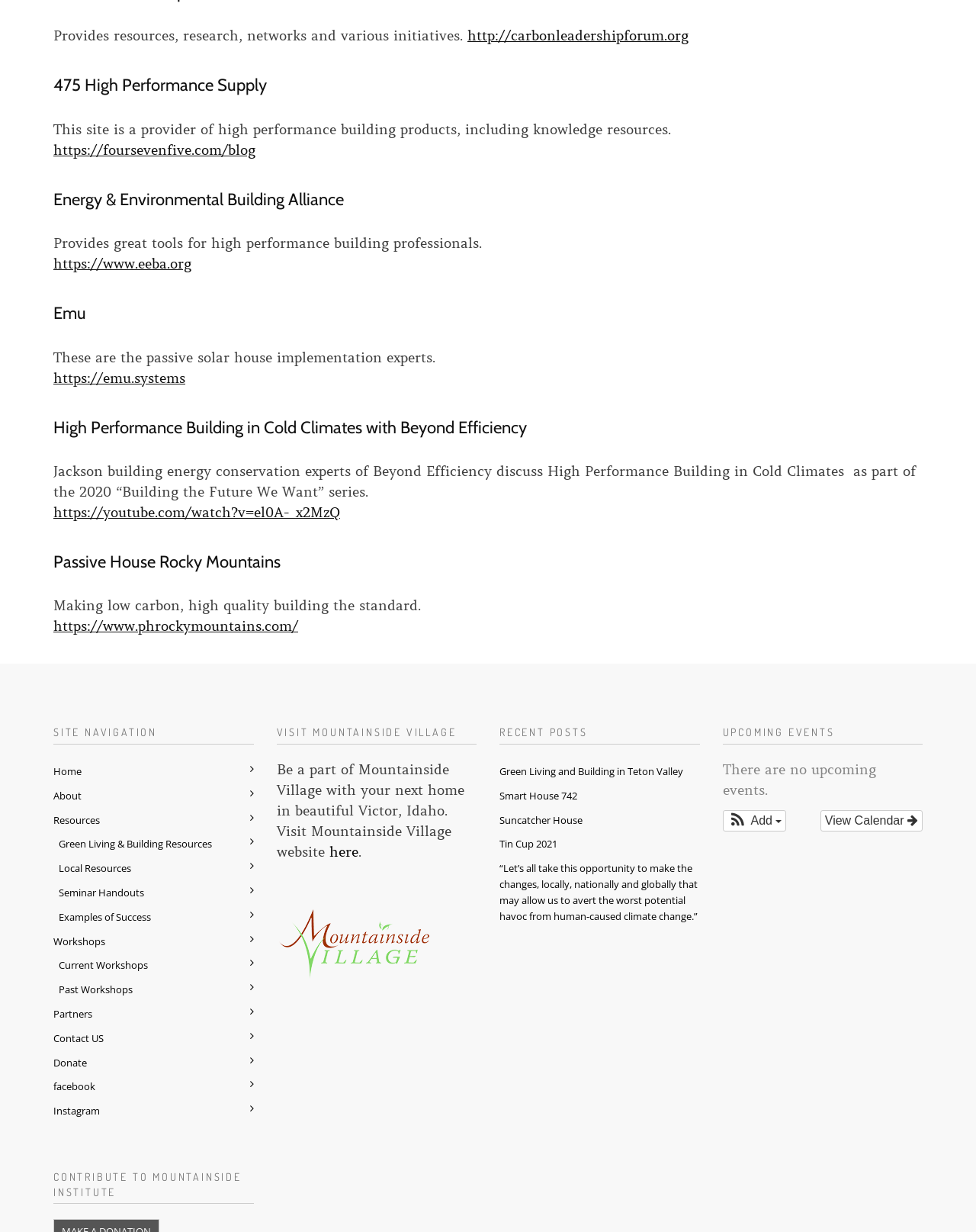What is the name of the village mentioned on the webpage?
Give a detailed and exhaustive answer to the question.

In the section 'VISIT MOUNTAINSIDE VILLAGE', there is a static text mentioning 'Mountainside Village' as a location in Victor, Idaho, where one can visit and potentially buy a home.